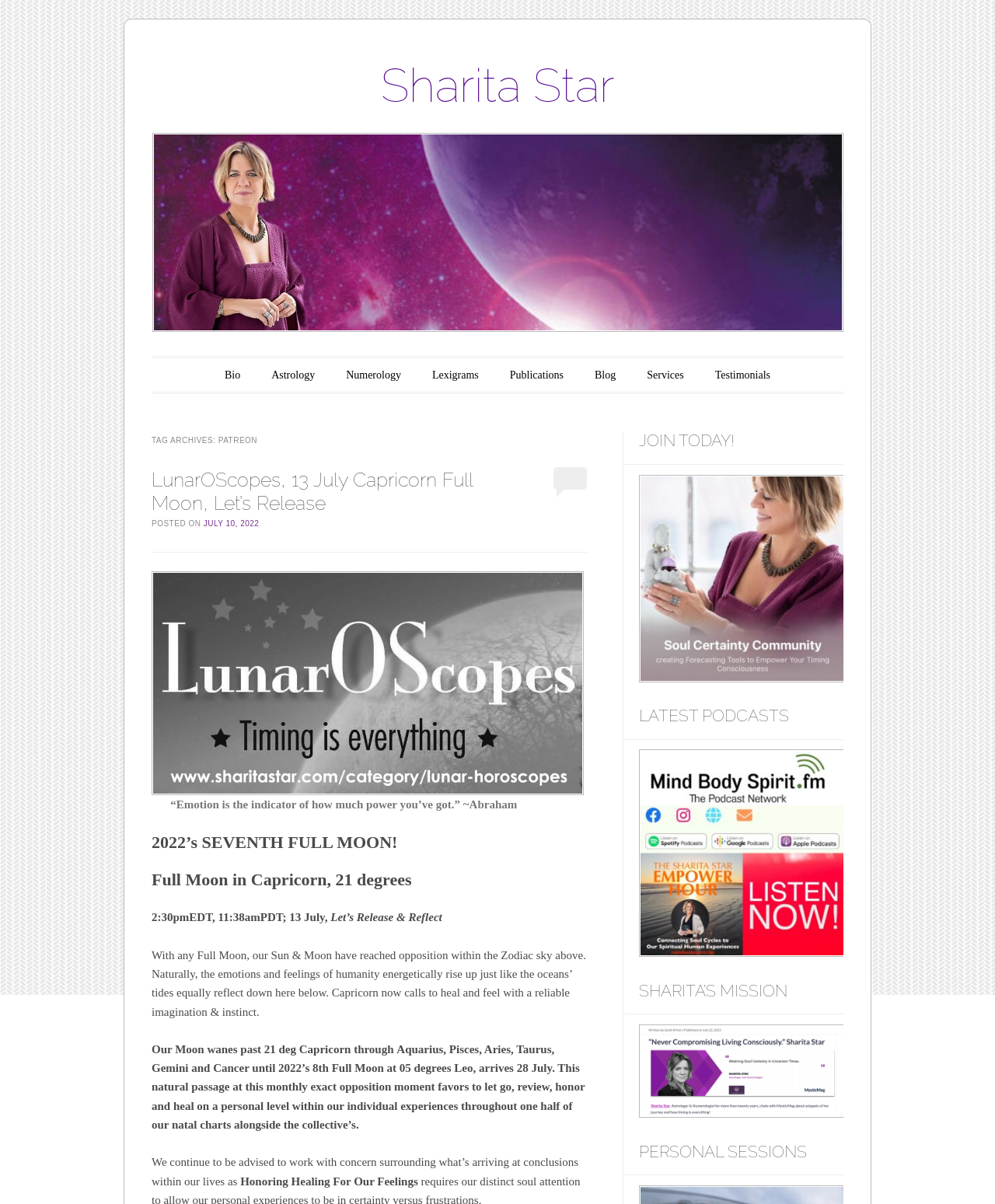Specify the bounding box coordinates of the area that needs to be clicked to achieve the following instruction: "Read the latest post".

[0.152, 0.39, 0.535, 0.427]